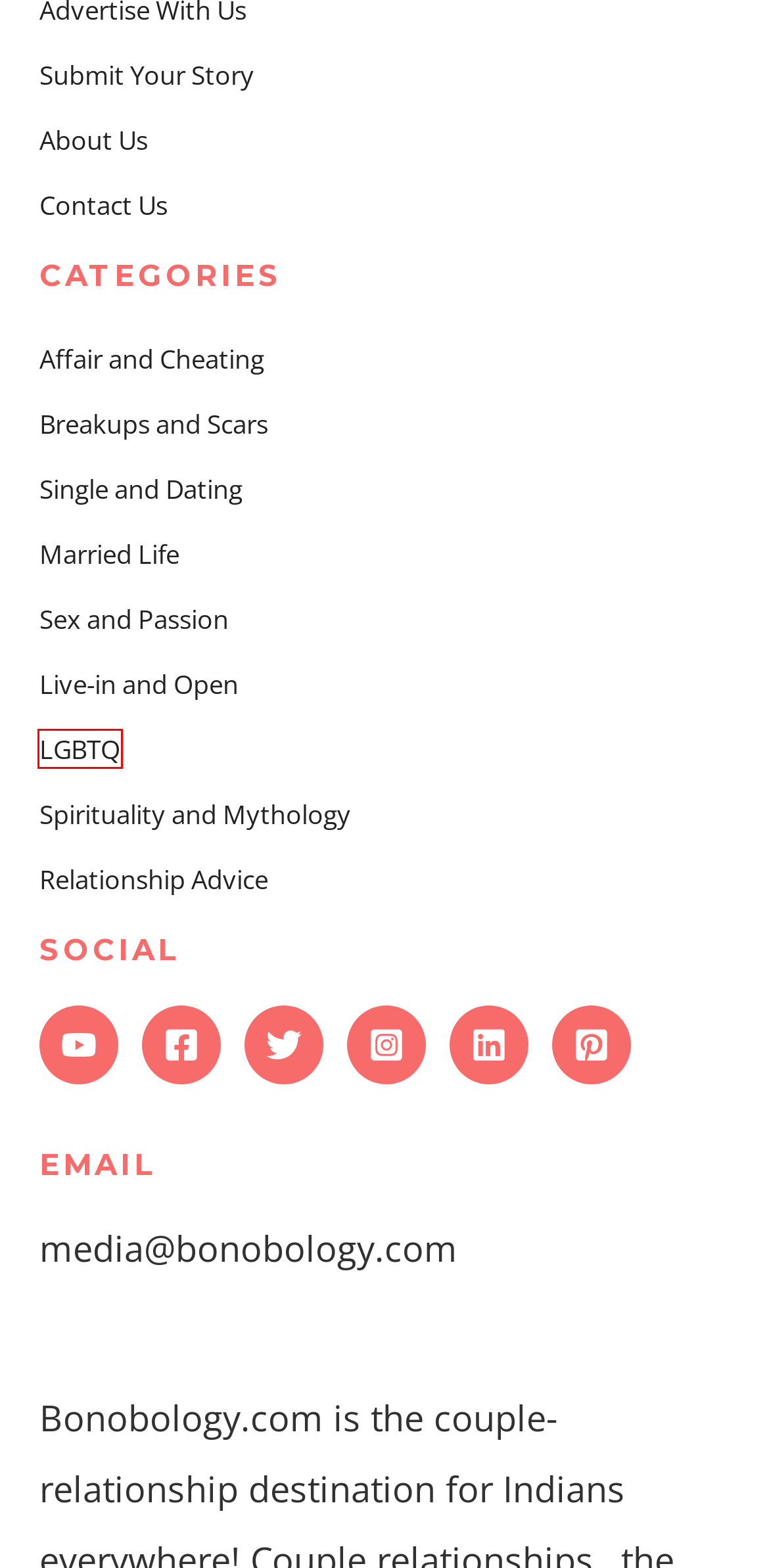You are given a screenshot of a webpage with a red rectangle bounding box around an element. Choose the best webpage description that matches the page after clicking the element in the bounding box. Here are the candidates:
A. Spirituality and Mythology on Relationships, Sexual-mythic Traditions
B. About Us - Bonobology.com
C. LGBTQ, Sexual Identities, Sexual Orientation and Much More
D. Live-in and Open Relationships, Open Marriages, Premarital Relationships
E. Submit Your Story - Bonobology.com
F. Sex and Passion, Sexual Compatibility, Passionate Moments, Lovemaking
G. Affair and Cheating, Extra Marital Affairs, Infidelity, Help and Support
H. Contact Us - Bonobology.com

C